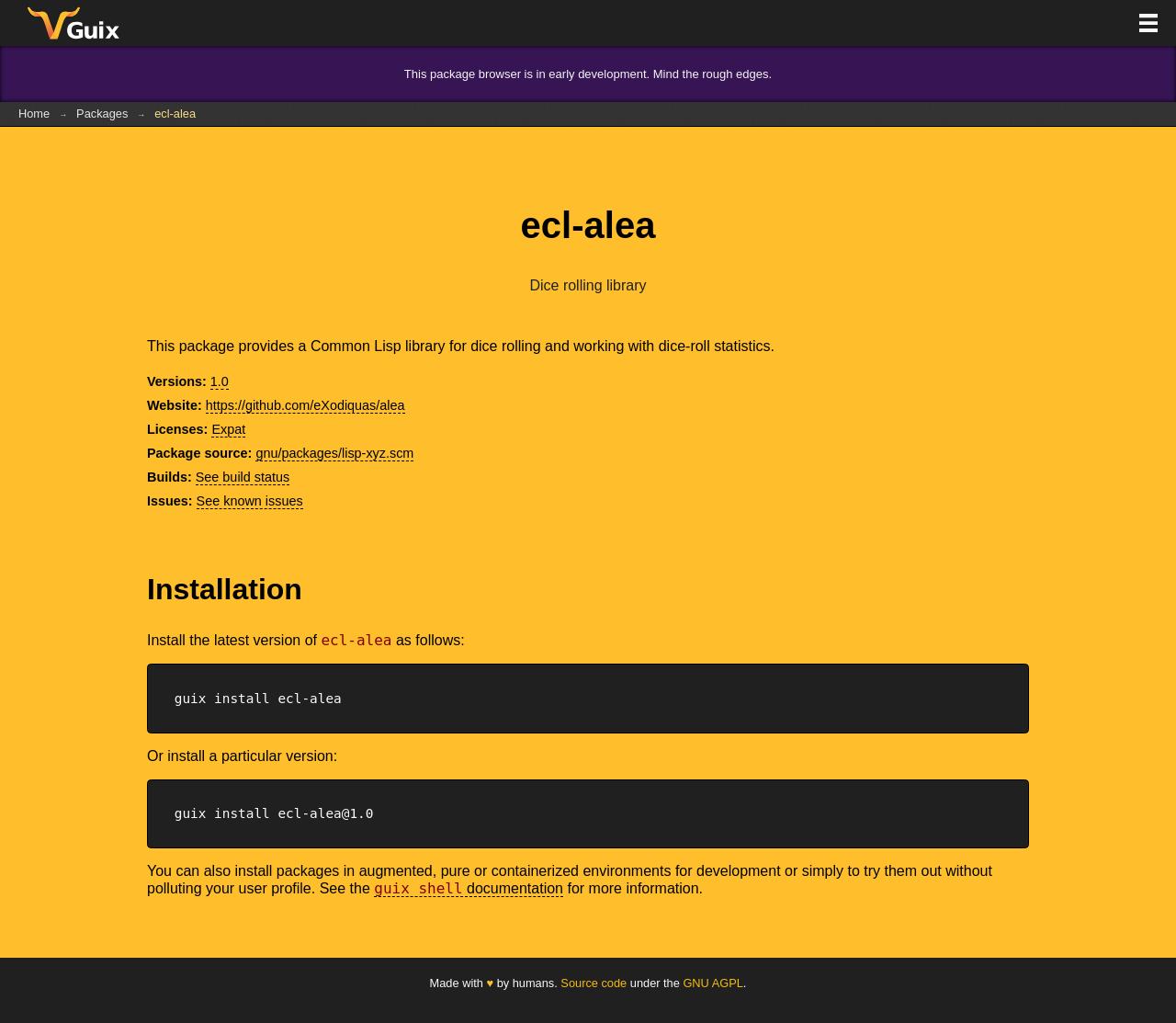Please specify the bounding box coordinates of the clickable section necessary to execute the following command: "Visit the GitHub repository".

[0.175, 0.389, 0.344, 0.404]